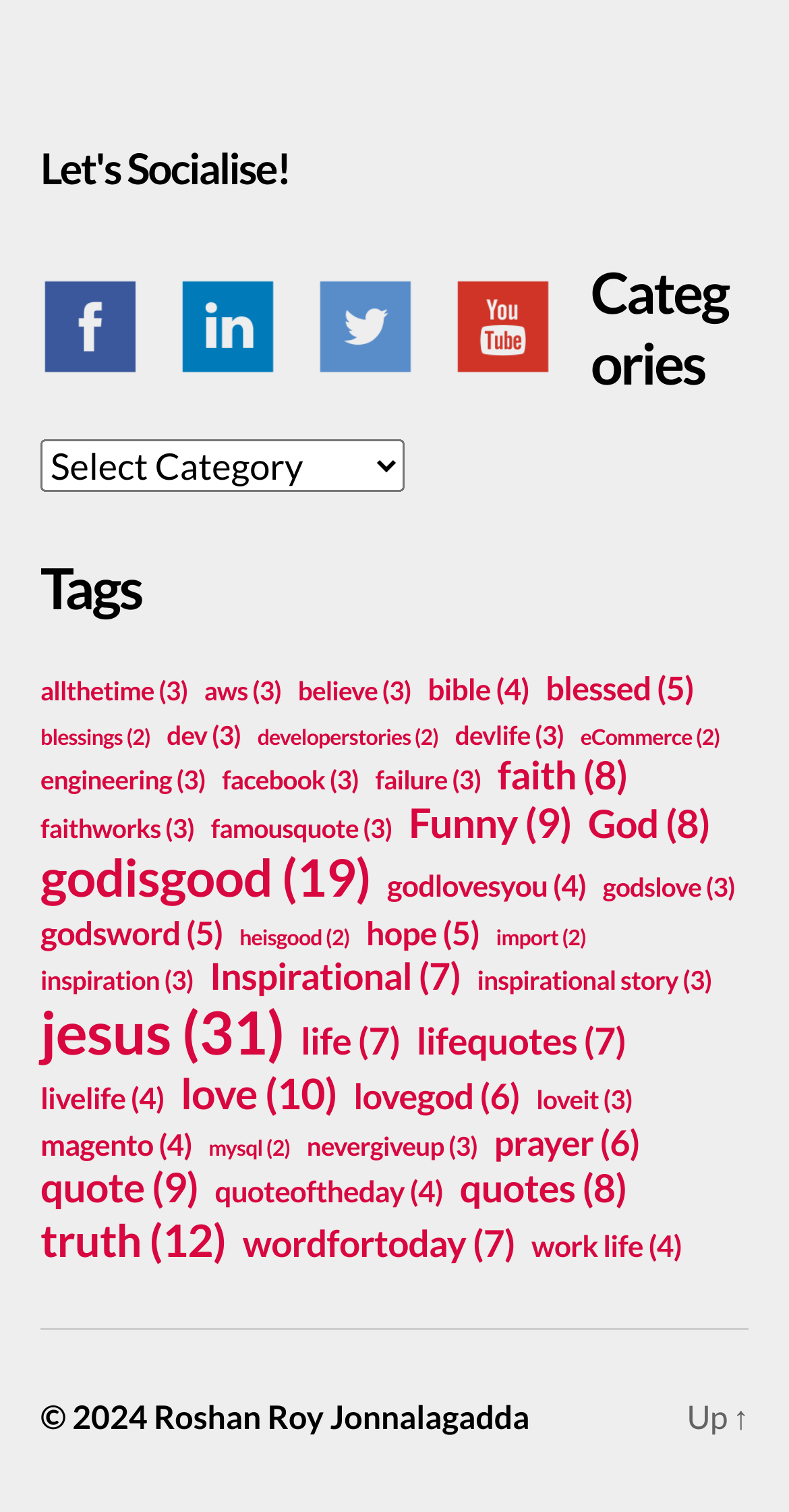Specify the bounding box coordinates (top-left x, top-left y, bottom-right x, bottom-right y) of the UI element in the screenshot that matches this description: inspirational story (3)

[0.605, 0.637, 0.902, 0.659]